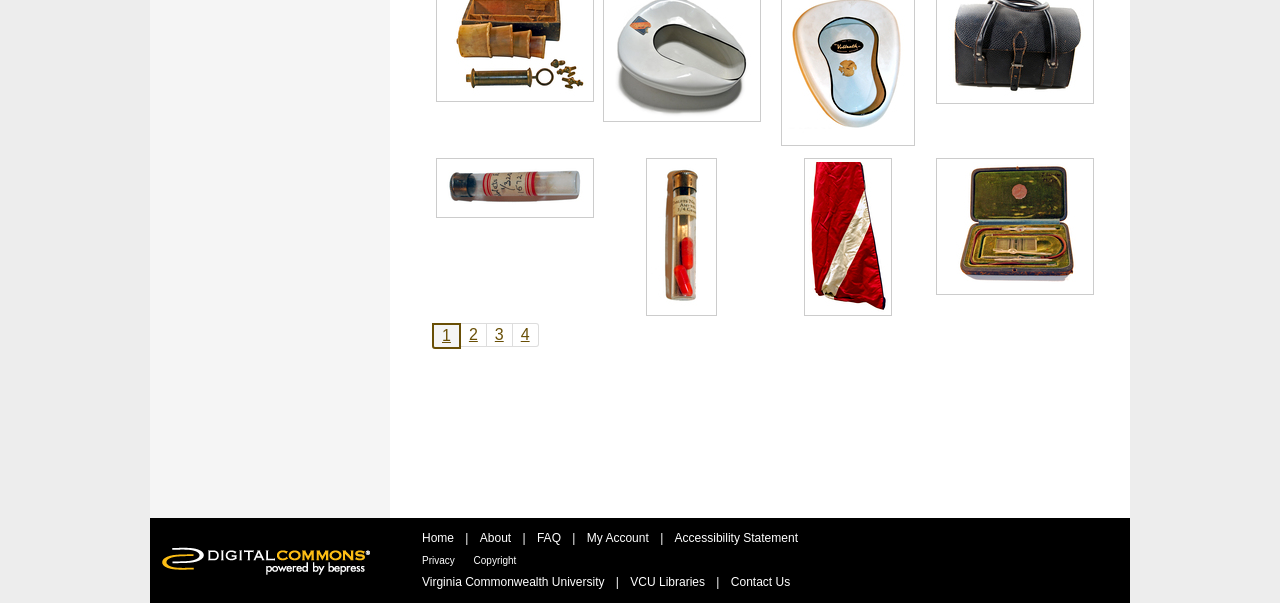Identify the bounding box coordinates of the specific part of the webpage to click to complete this instruction: "Access My Account".

[0.458, 0.88, 0.509, 0.904]